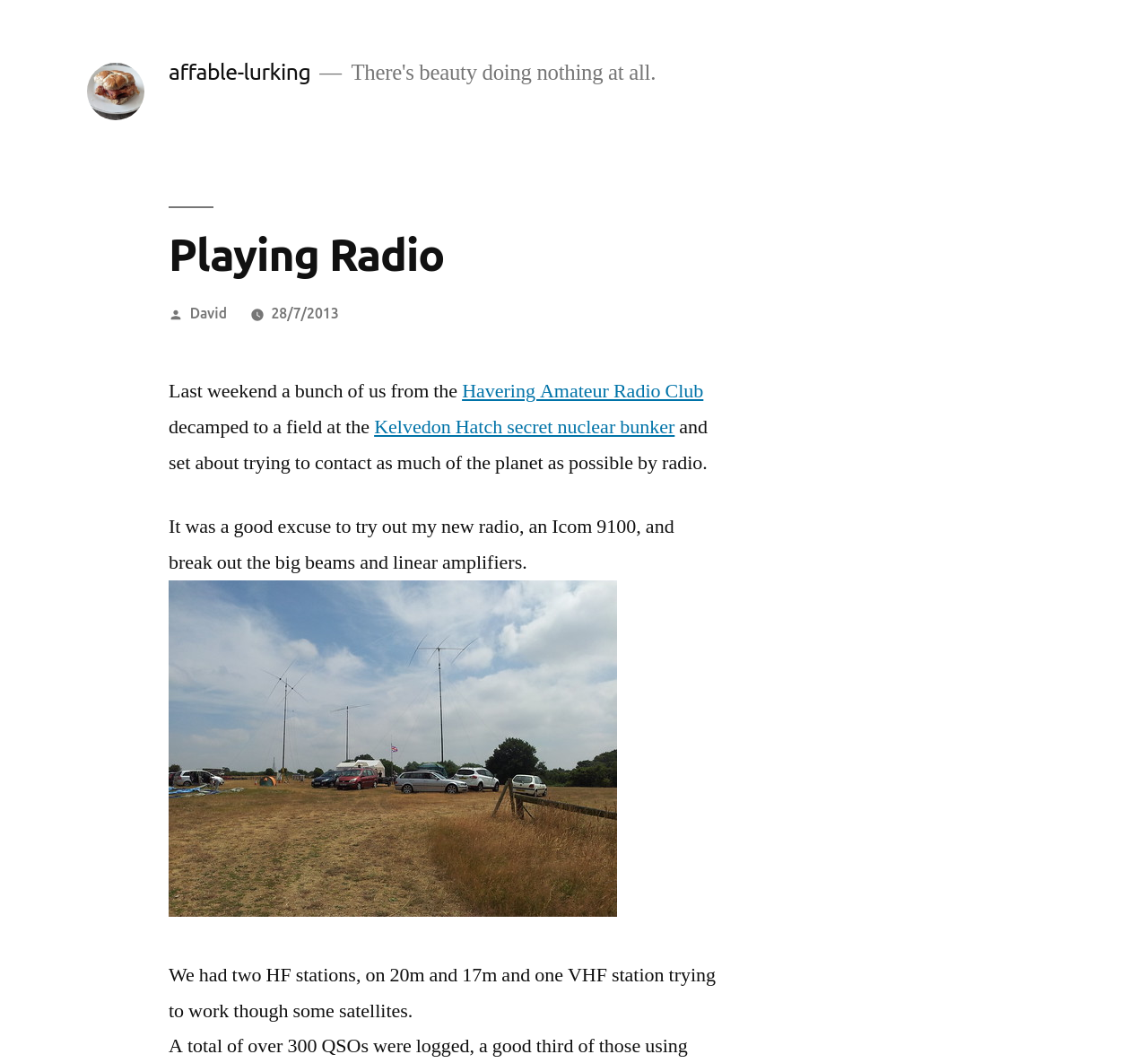Based on what you see in the screenshot, provide a thorough answer to this question: Who posted the article?

The answer can be found by looking at the 'Posted by' section, where it says 'Posted by David'.